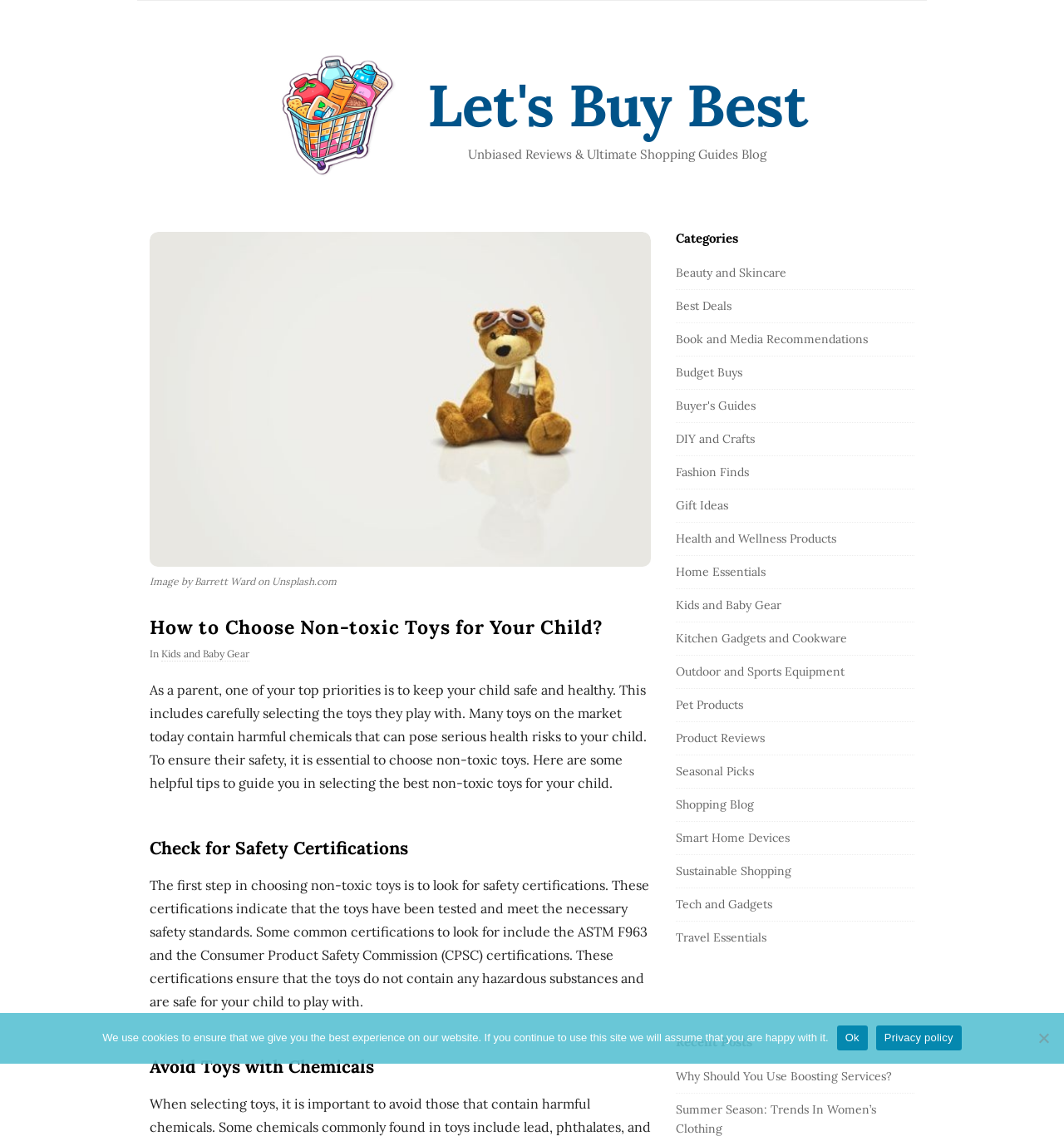Please determine the bounding box coordinates of the element to click on in order to accomplish the following task: "Check the 'Categories' section". Ensure the coordinates are four float numbers ranging from 0 to 1, i.e., [left, top, right, bottom].

[0.635, 0.201, 0.859, 0.218]